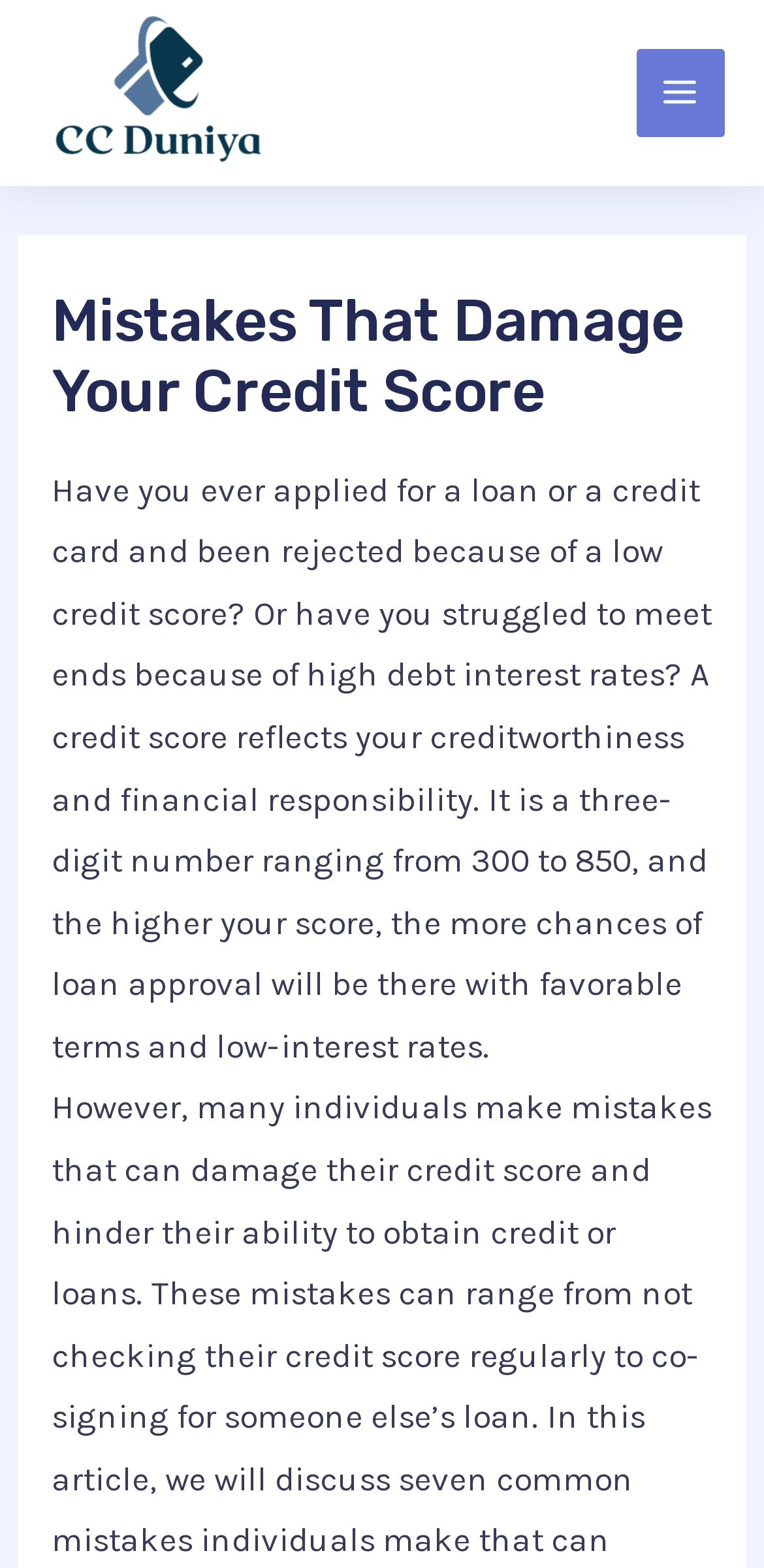Predict the bounding box for the UI component with the following description: "alt="cropped-logo-cc-duniya-2.png"".

[0.051, 0.044, 0.359, 0.069]